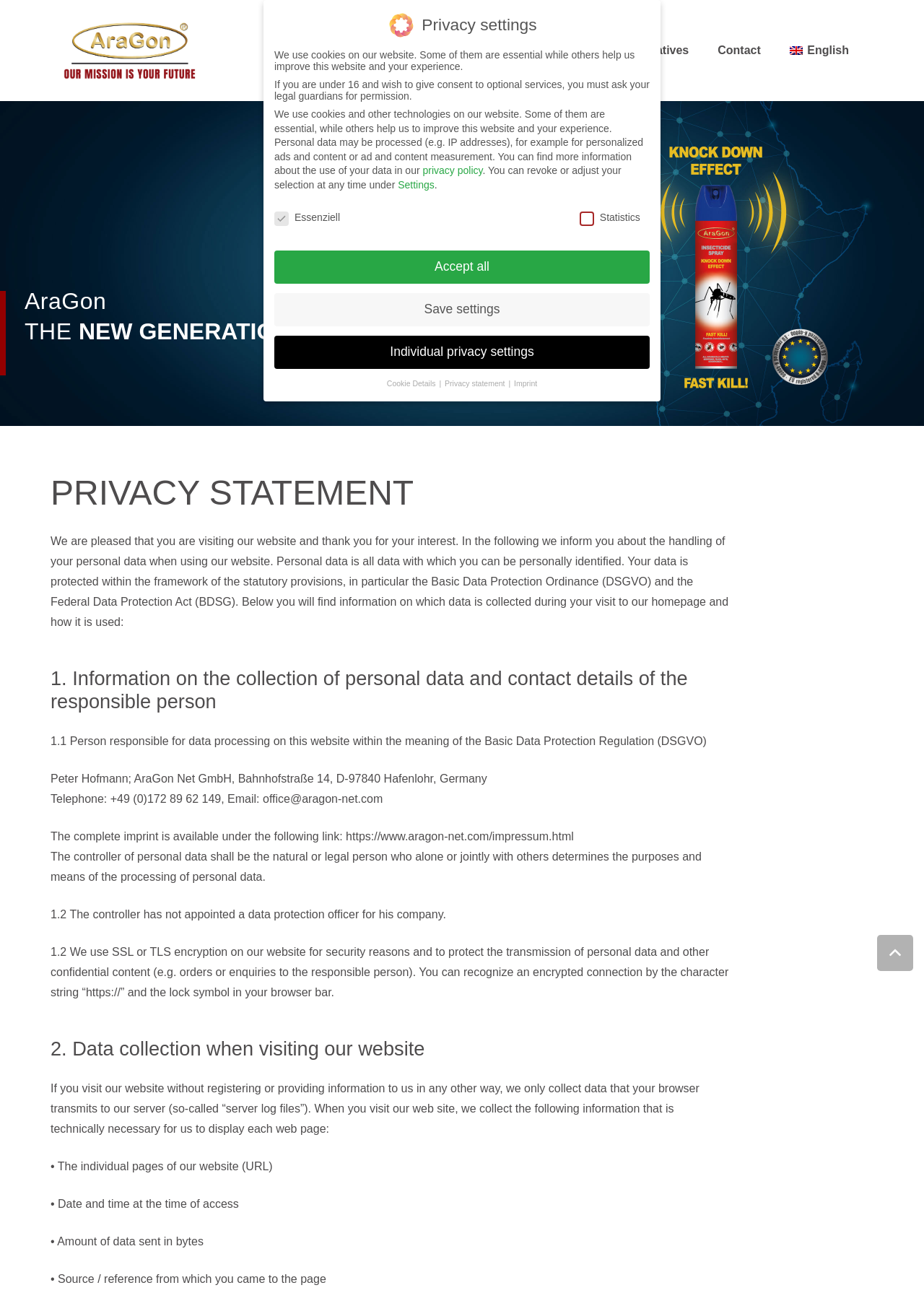Provide the bounding box coordinates for the specified HTML element described in this description: "powered by Borlabs Cookie". The coordinates should be four float numbers ranging from 0 to 1, in the format [left, top, right, bottom].

[0.297, 0.604, 0.412, 0.611]